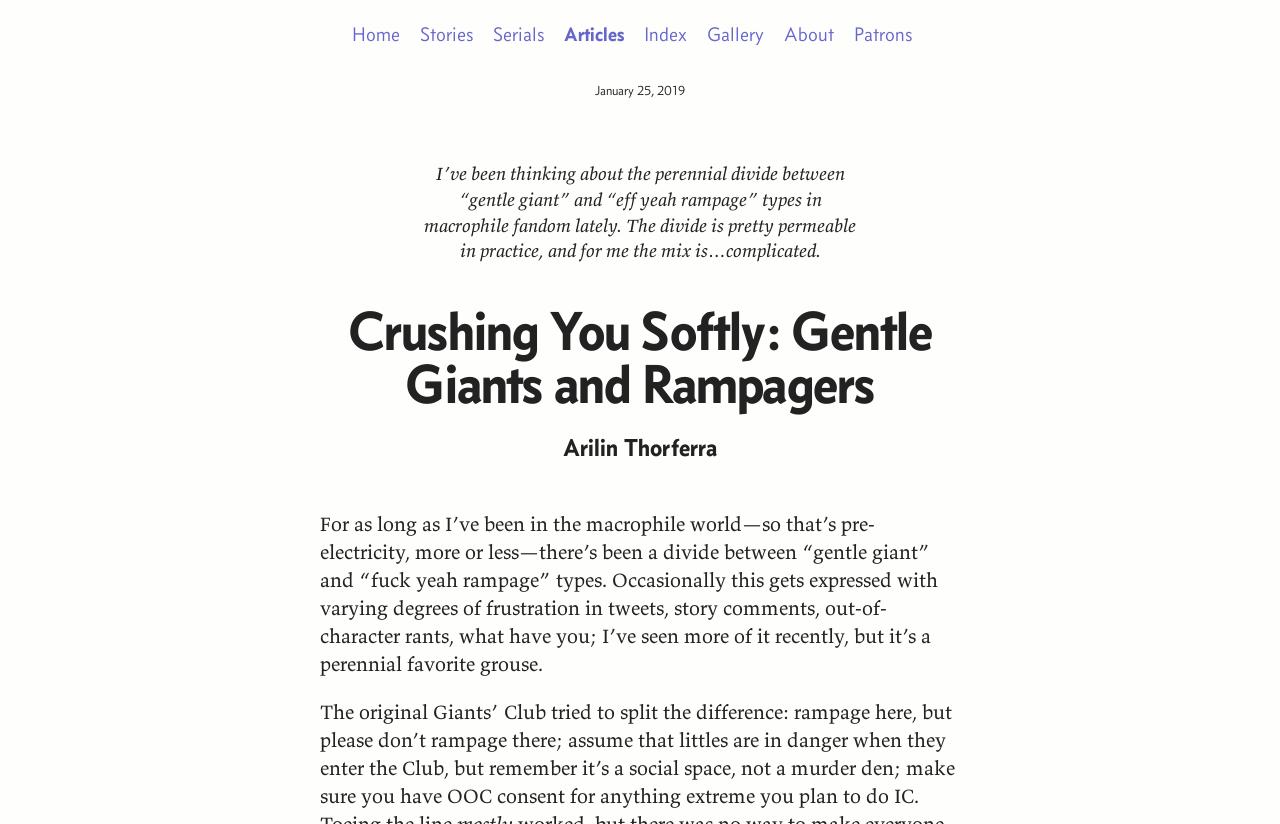Provide the bounding box coordinates for the UI element that is described as: "Stories".

[0.328, 0.027, 0.37, 0.056]